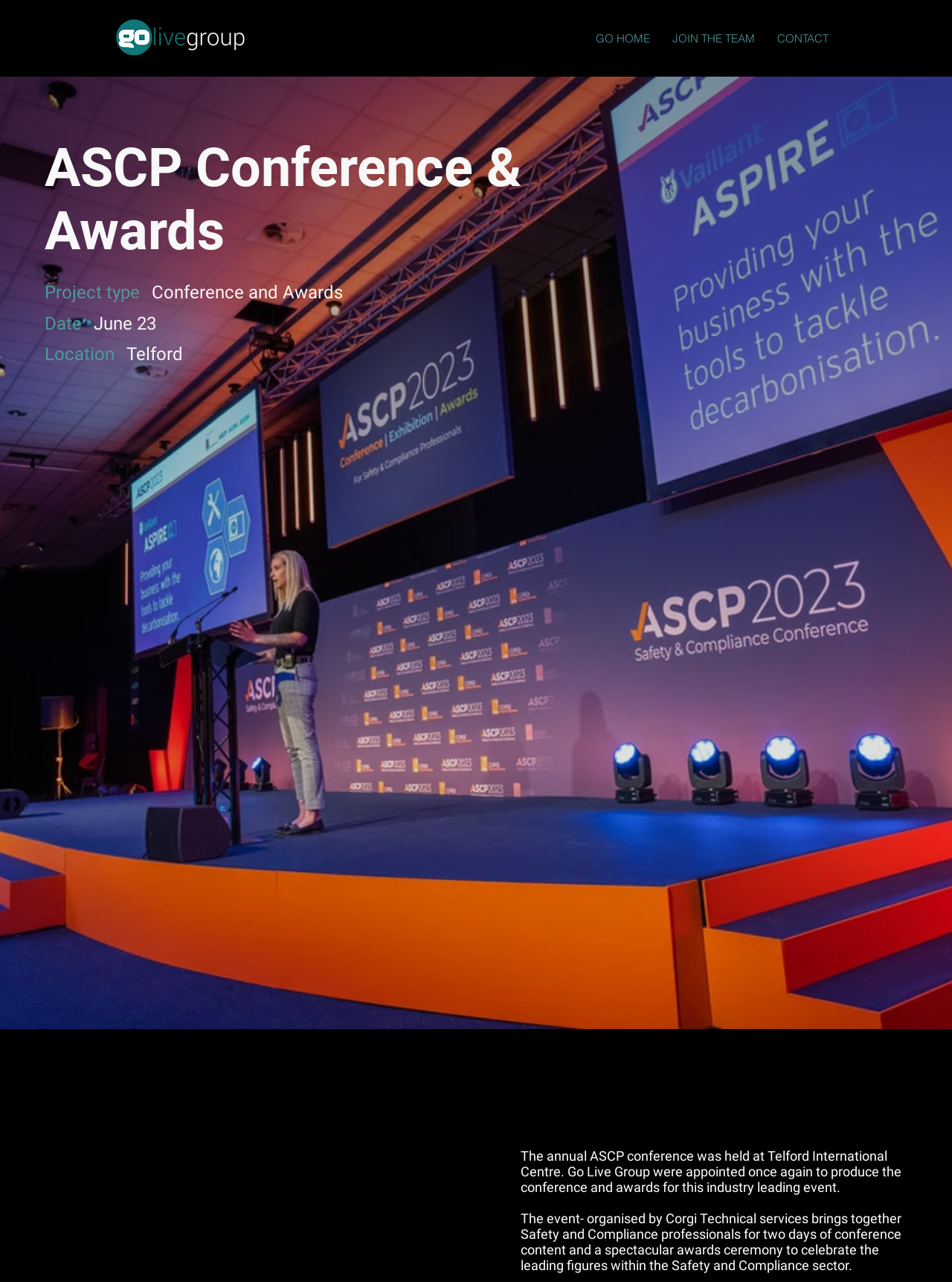Refer to the image and provide a thorough answer to this question:
What is the name of the event organizer?

I found the answer by reading the text description of the webpage, which mentions that 'The event- organised by Corgi Technical services brings together Safety and Compliance professionals...'.